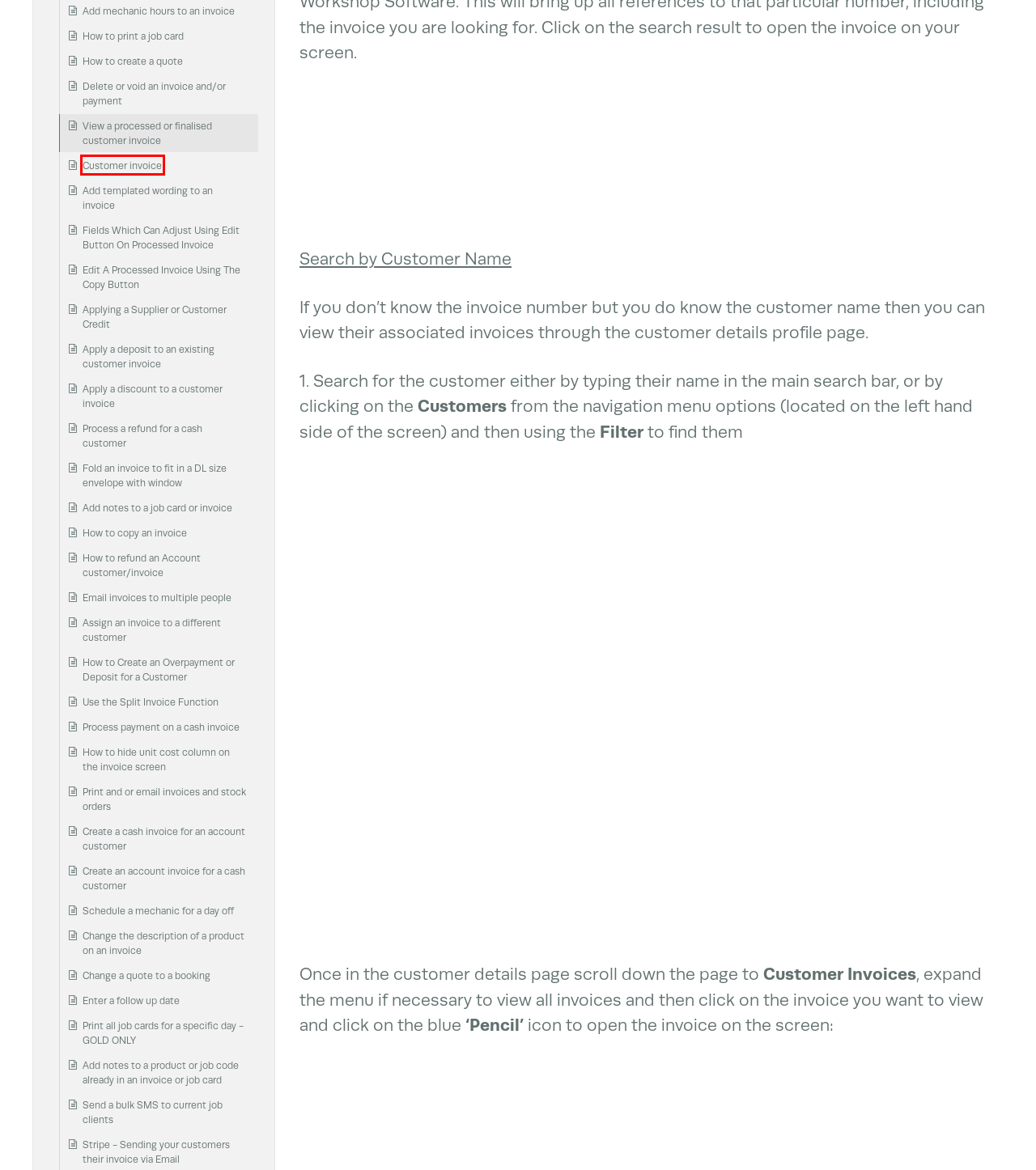Assess the screenshot of a webpage with a red bounding box and determine which webpage description most accurately matches the new page after clicking the element within the red box. Here are the options:
A. Fields Which Can Adjust Using Edit Button On Processed Invoice
B. Process payment on a cash invoice
C. Change a quote to a booking
D. Customer invoice
E. Enter a follow up date
F. Print all job cards for a specific day - GOLD ONLY
G. How to Create an Overpayment or Deposit for a Customer
H. Add notes to a product or job code already in an invoice or job card

D